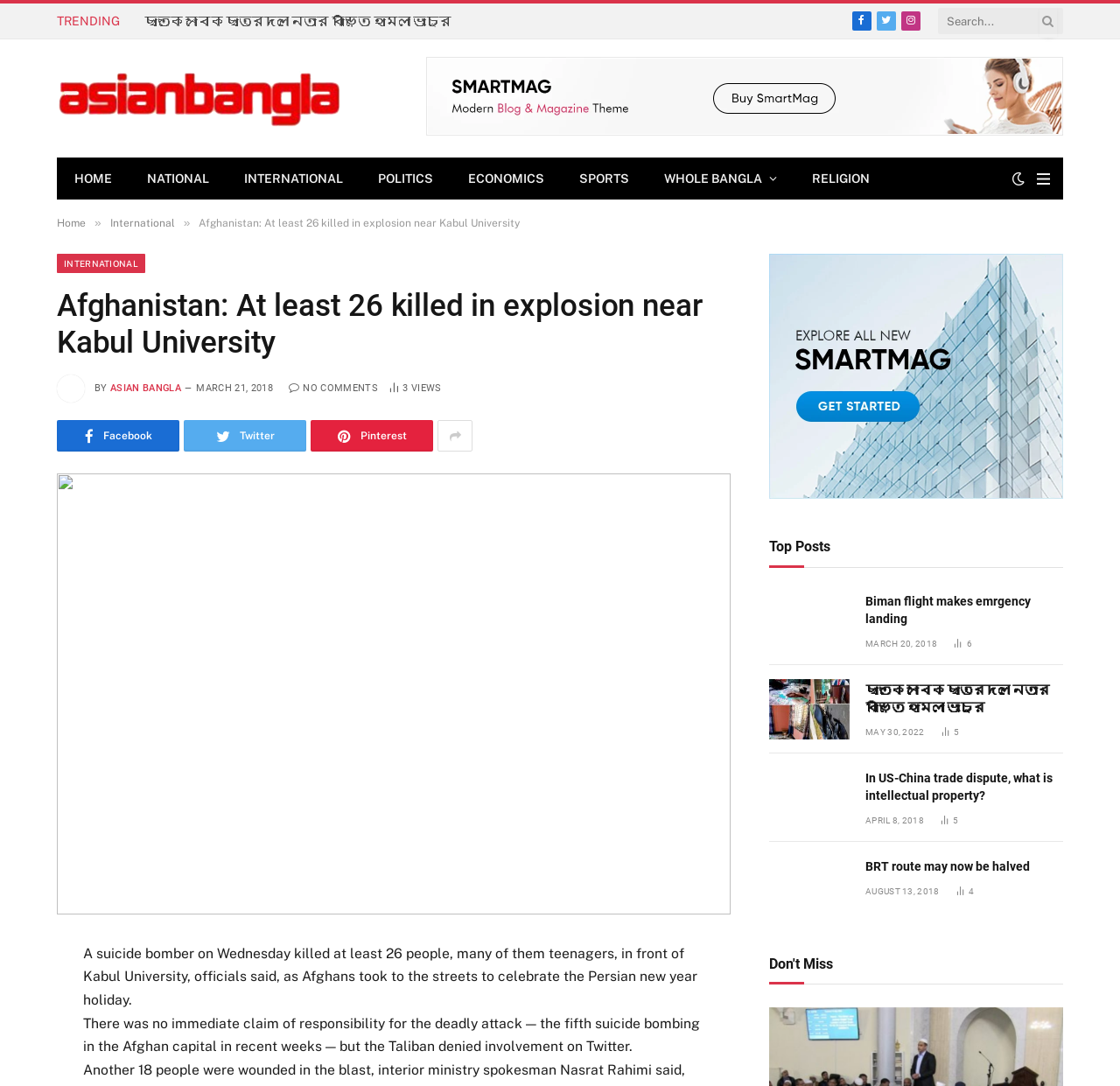Please determine the bounding box coordinates for the element that should be clicked to follow these instructions: "Create a presentation".

None